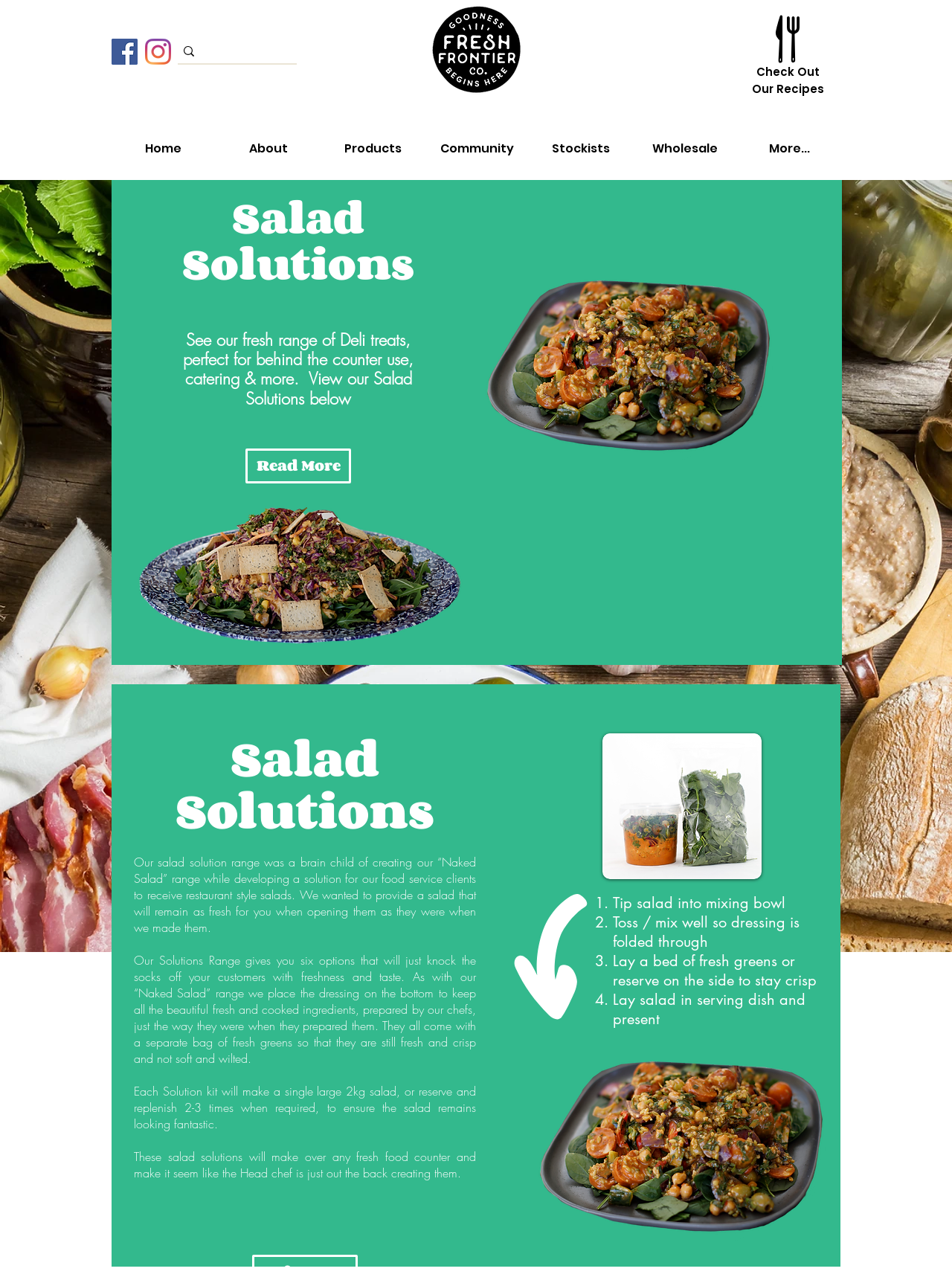Identify the bounding box coordinates of the area you need to click to perform the following instruction: "Go to the home page".

[0.116, 0.103, 0.227, 0.129]